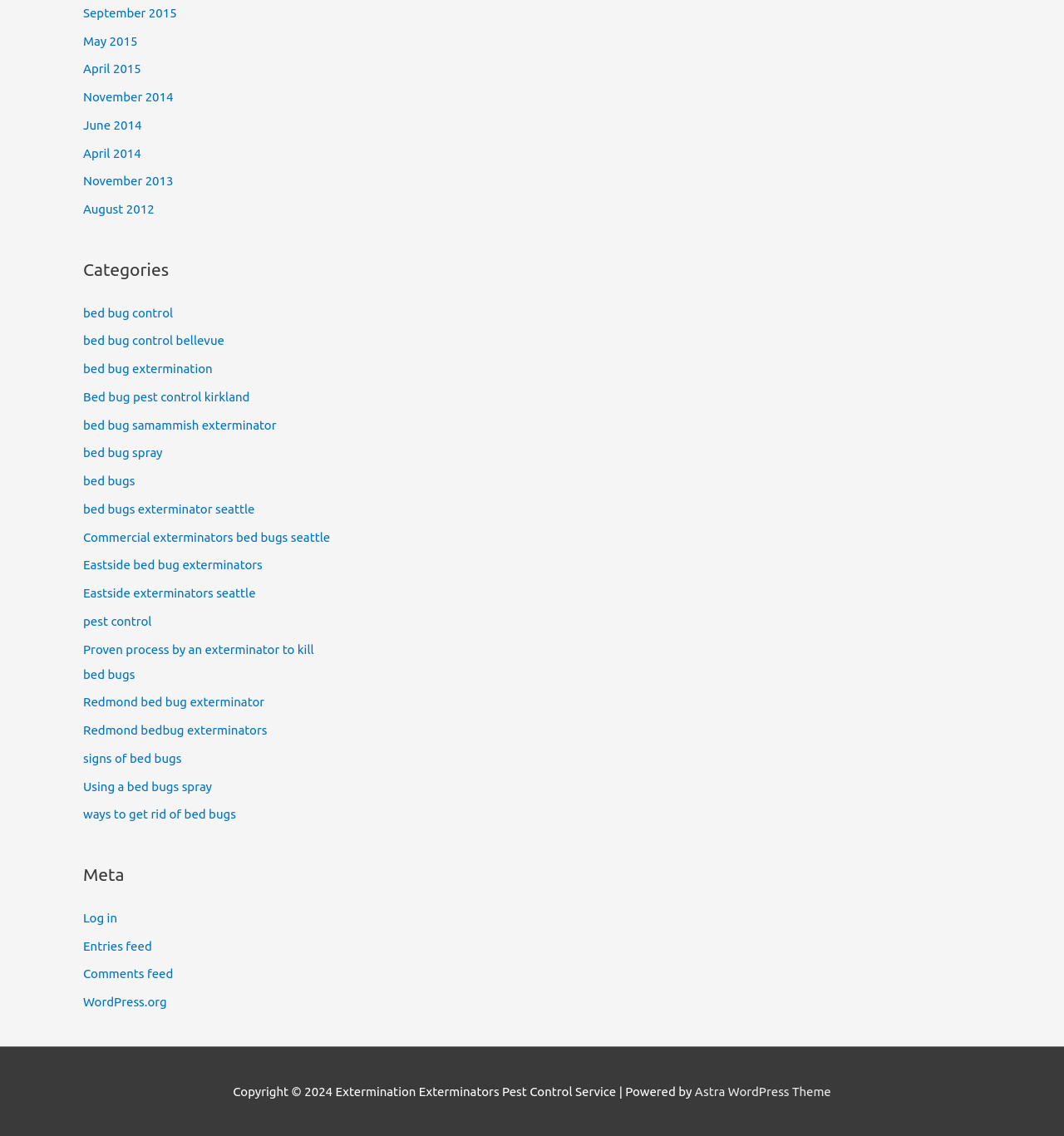What is the category of 'bed bug control'?
Please answer the question with as much detail as possible using the screenshot.

The link 'bed bug control' is located under the heading 'Categories', which suggests that 'bed bug control' is a category.